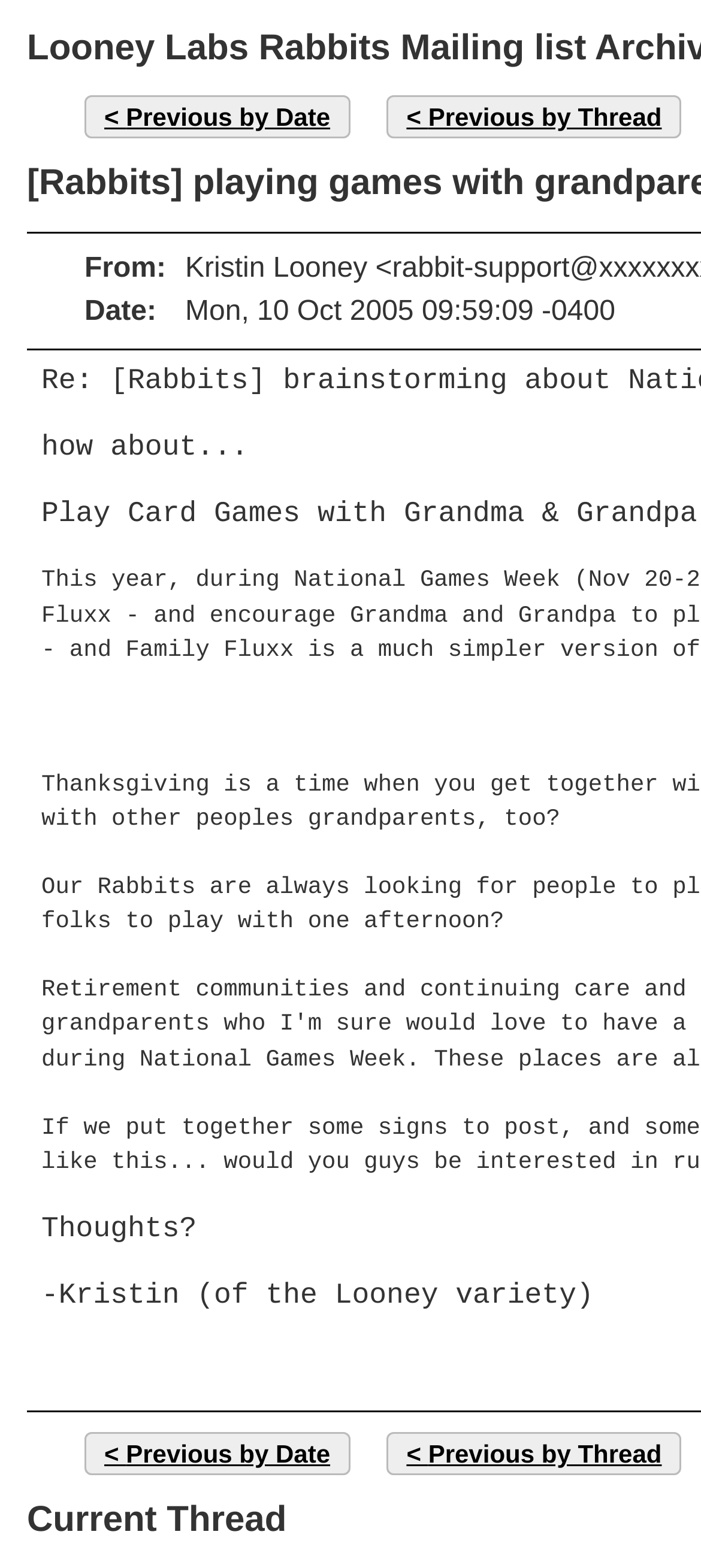Extract the main title from the webpage.

Looney Labs Rabbits Mailing list Archive